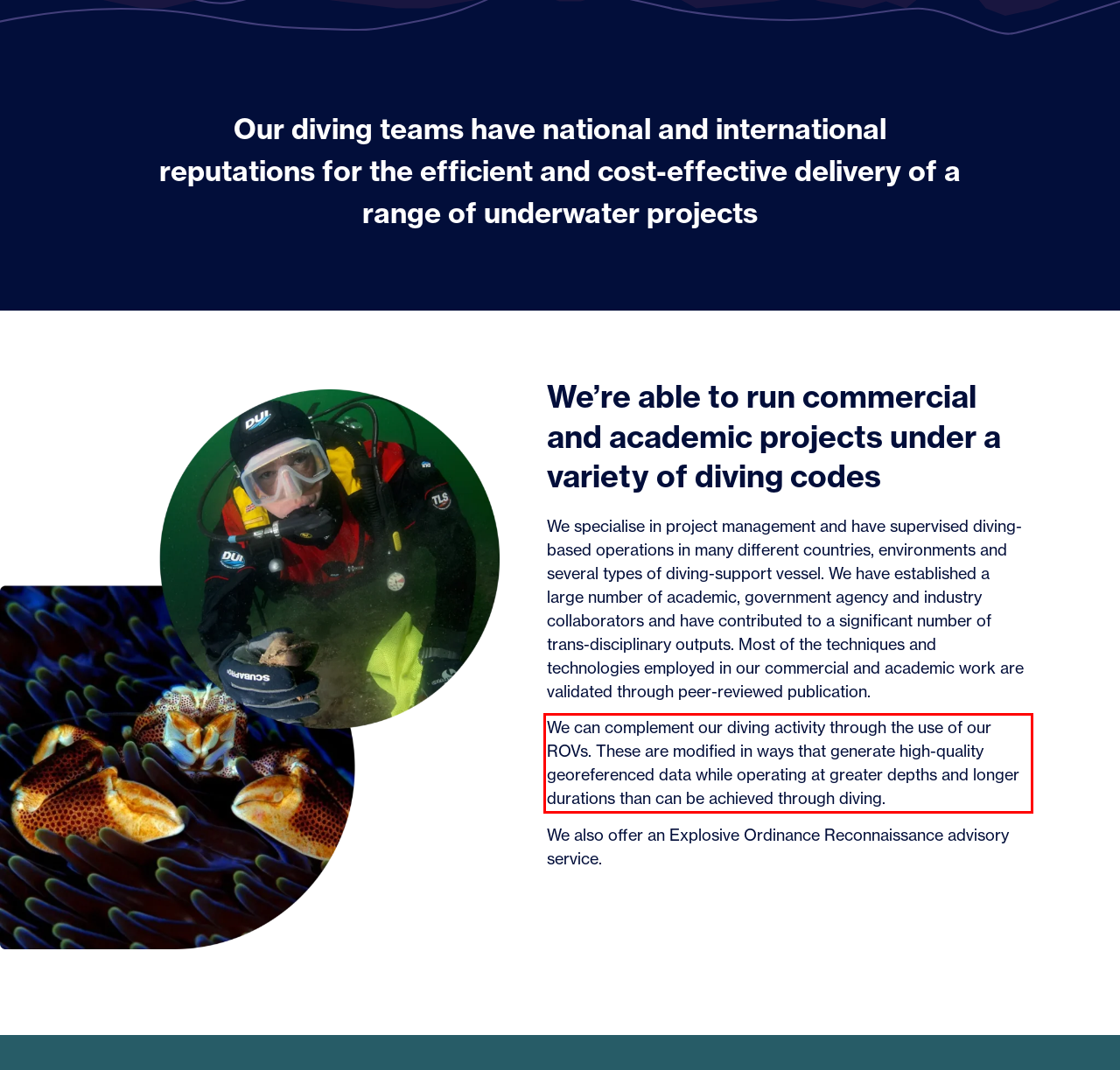Please identify and extract the text content from the UI element encased in a red bounding box on the provided webpage screenshot.

We can complement our diving activity through the use of our ROVs. These are modified in ways that generate high-quality georeferenced data while operating at greater depths and longer durations than can be achieved through diving.